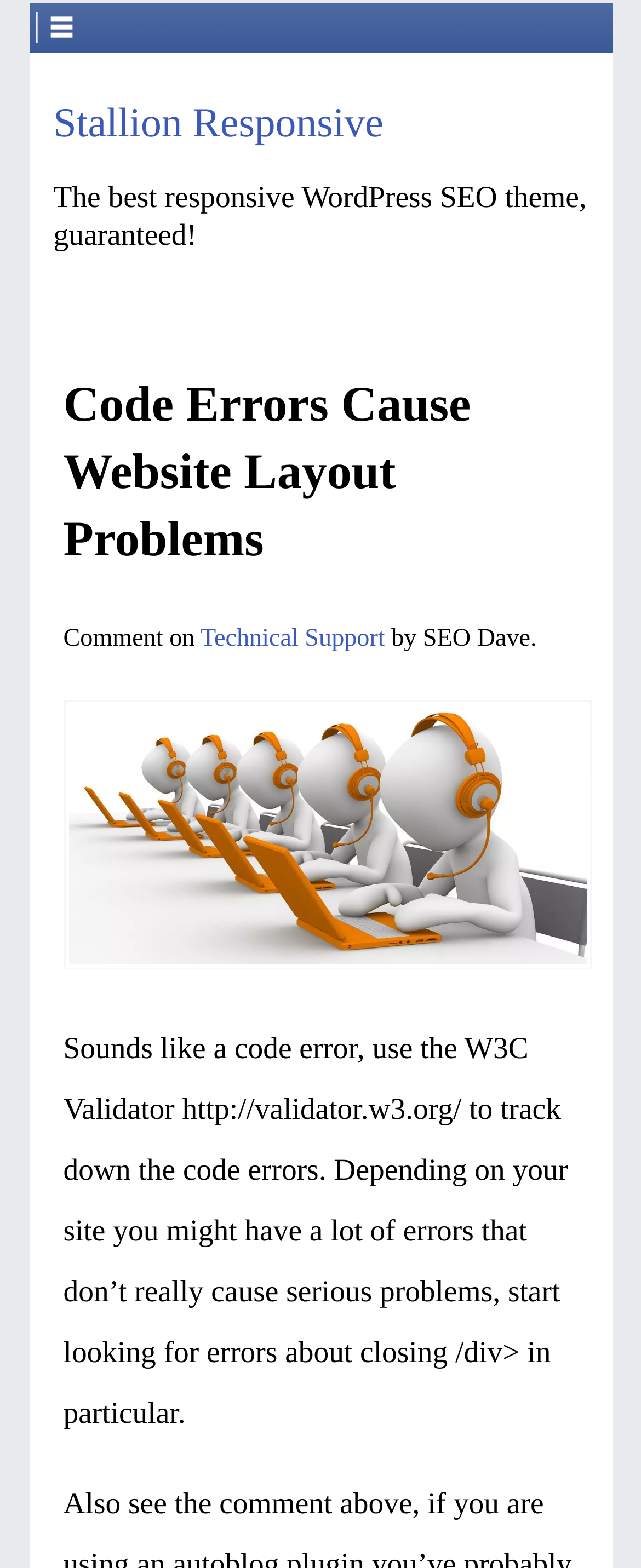Answer the question in a single word or phrase:
What is the purpose of the W3C Validator?

Track down code errors